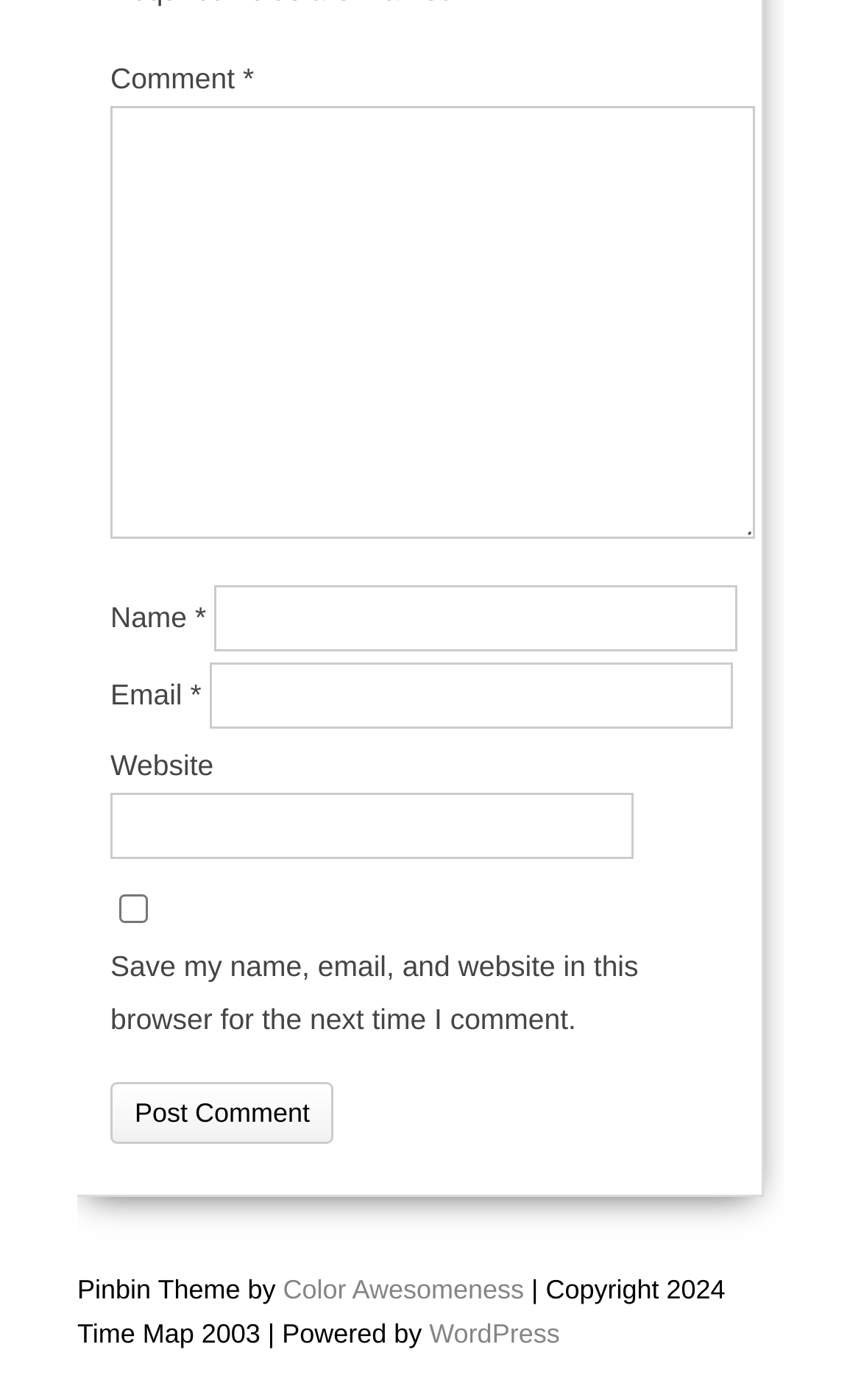Show the bounding box coordinates for the element that needs to be clicked to execute the following instruction: "Enter a comment". Provide the coordinates in the form of four float numbers between 0 and 1, i.e., [left, top, right, bottom].

[0.128, 0.076, 0.878, 0.385]